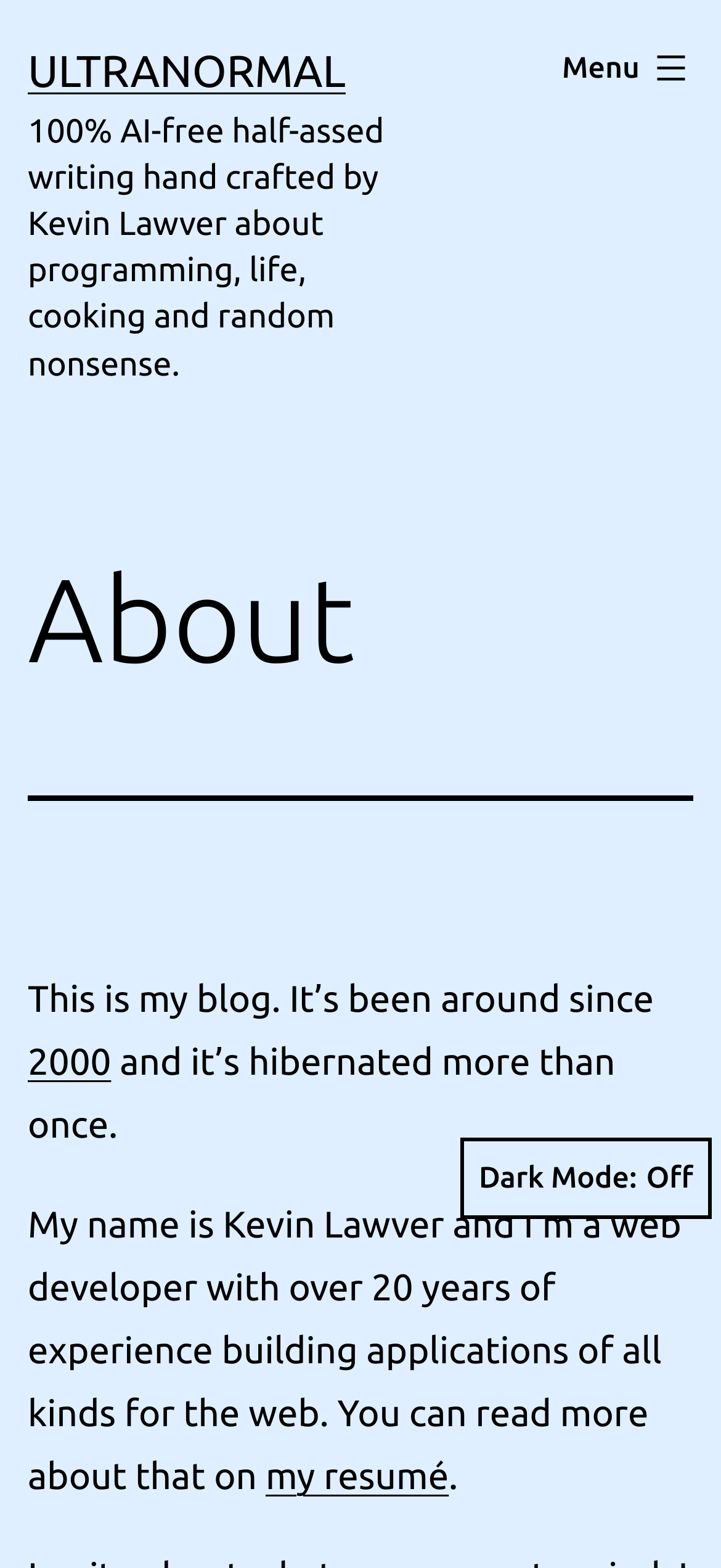Review the image closely and give a comprehensive answer to the question: How long has the blog been around?

The blog's duration can be found in the text 'This is my blog. It’s been around since 2000...' which is located in the main content area of the webpage.